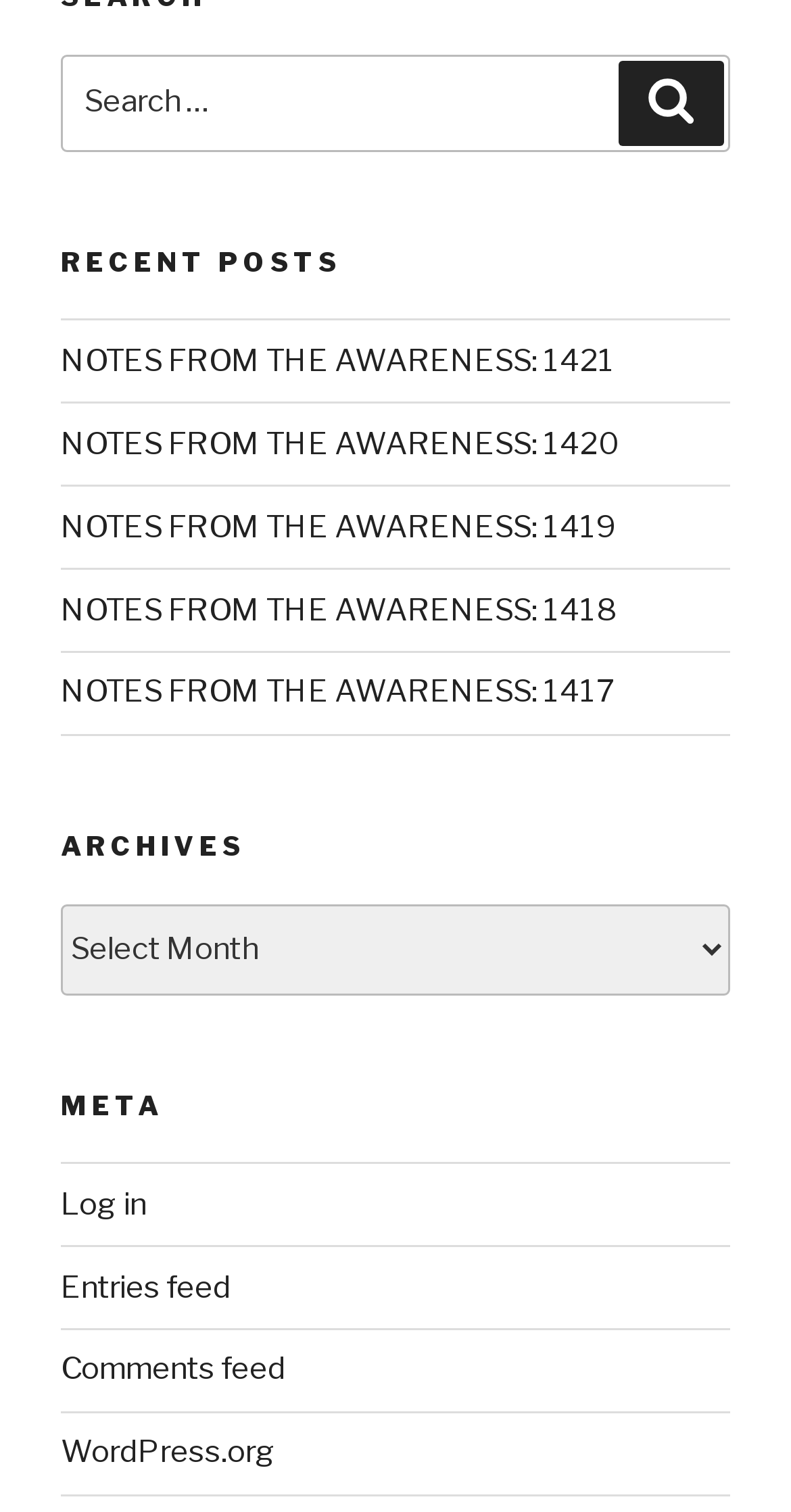Locate the bounding box coordinates of the segment that needs to be clicked to meet this instruction: "Sort the results".

None